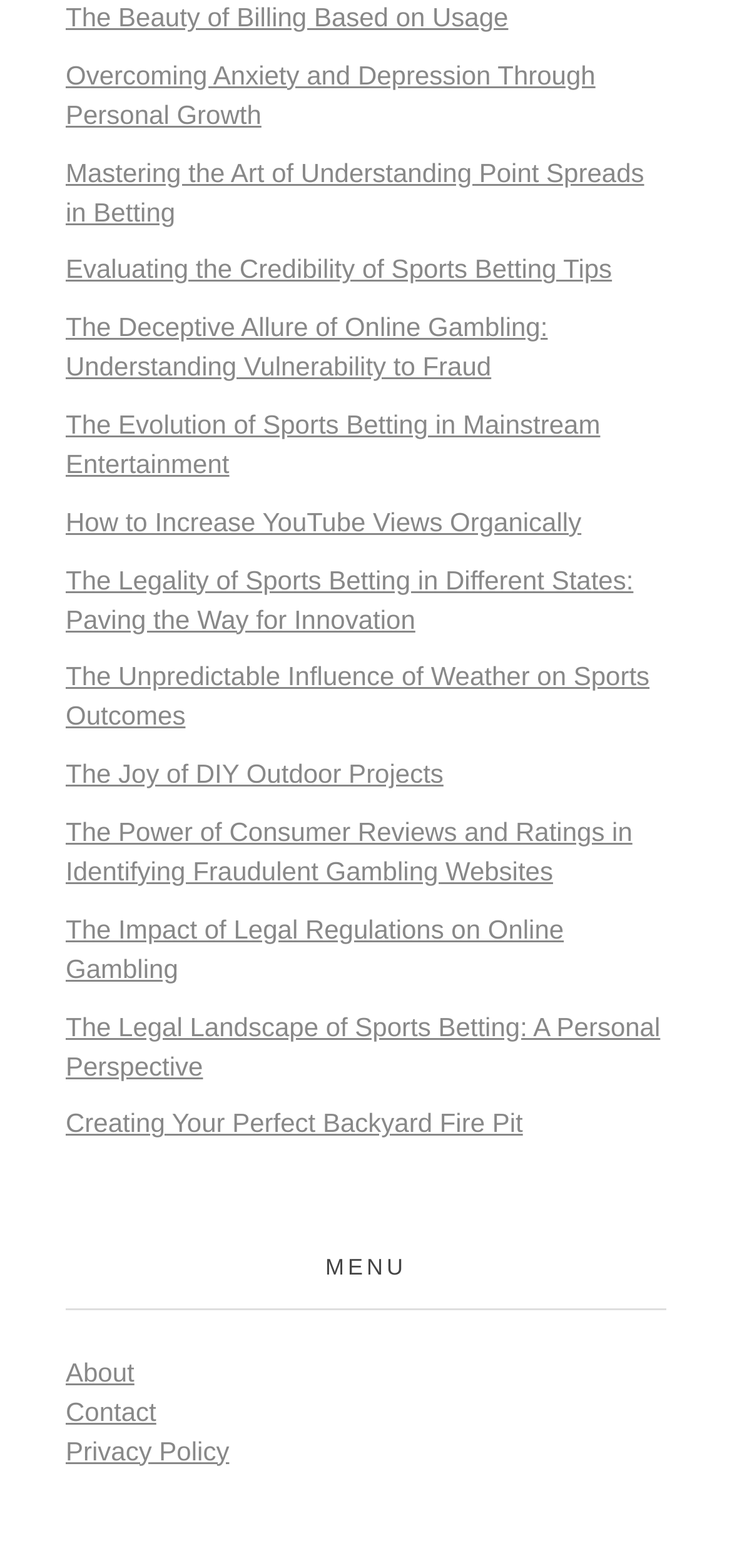Show me the bounding box coordinates of the clickable region to achieve the task as per the instruction: "Learn about overcoming anxiety and depression through personal growth".

[0.09, 0.038, 0.813, 0.082]